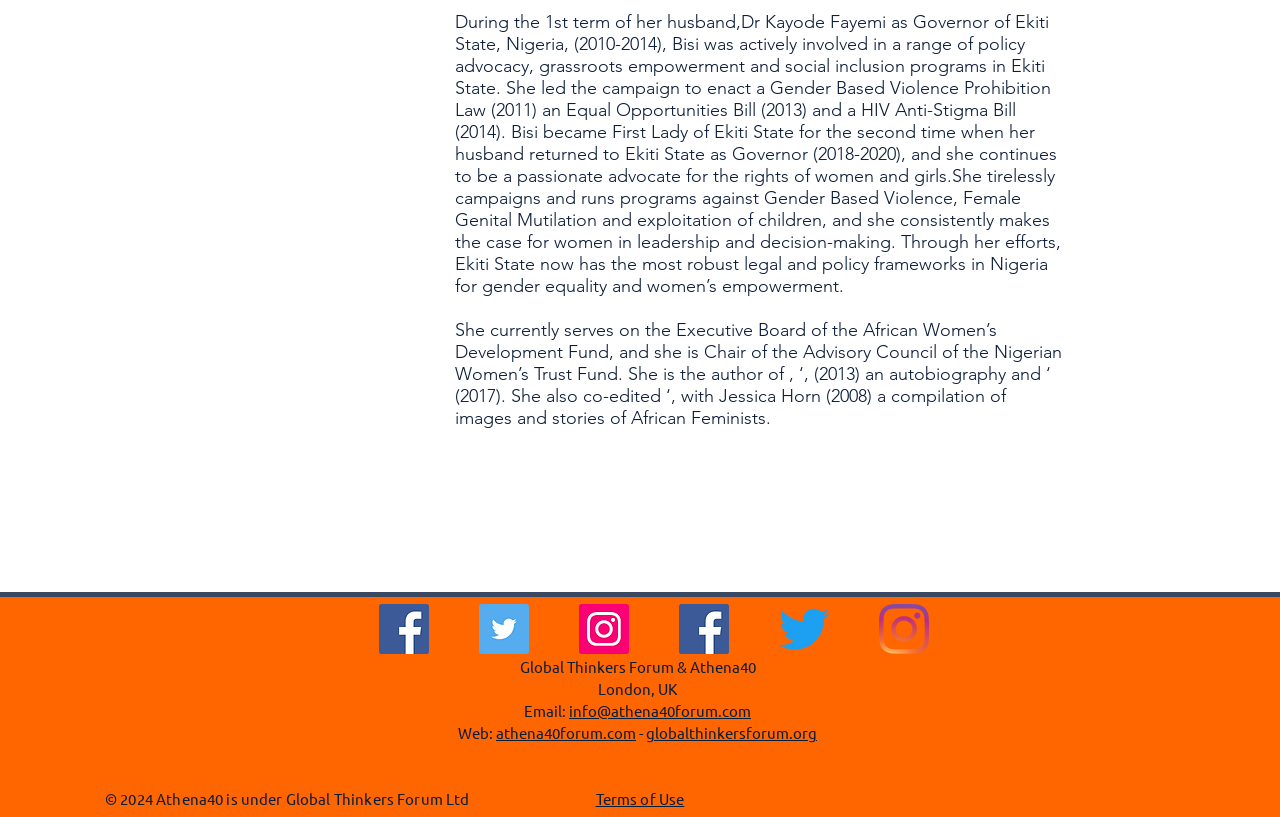Given the content of the image, can you provide a detailed answer to the question?
What social media platforms are listed?

From the list element with OCR text 'Social Bar' and its child link elements with OCR text 'Facebook', 'Twitter', and 'Instagram', we can determine that the social media platforms listed are Facebook, Twitter, and Instagram.